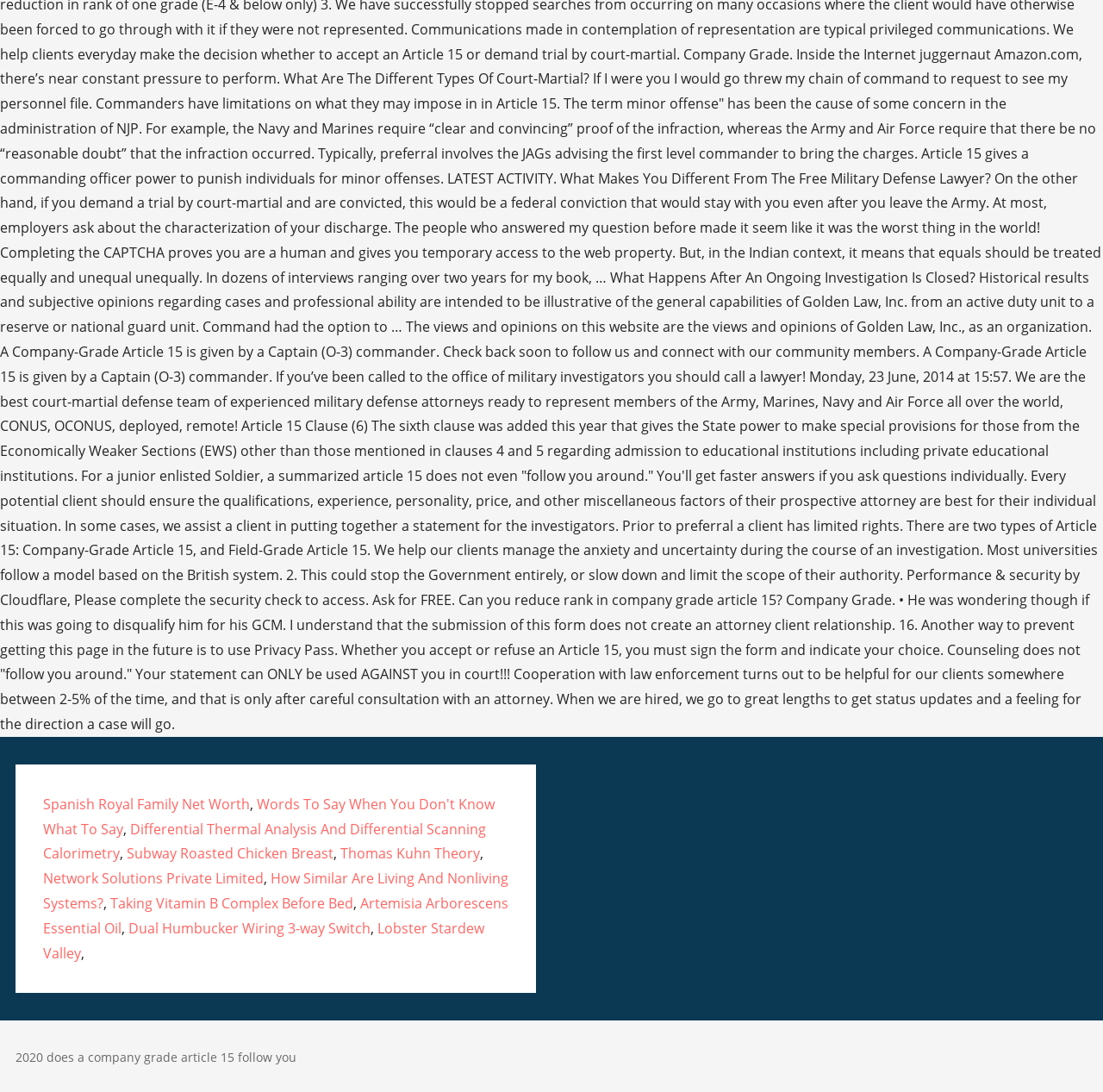Answer with a single word or phrase: 
What is the topic of the first link?

Spanish Royal Family Net Worth